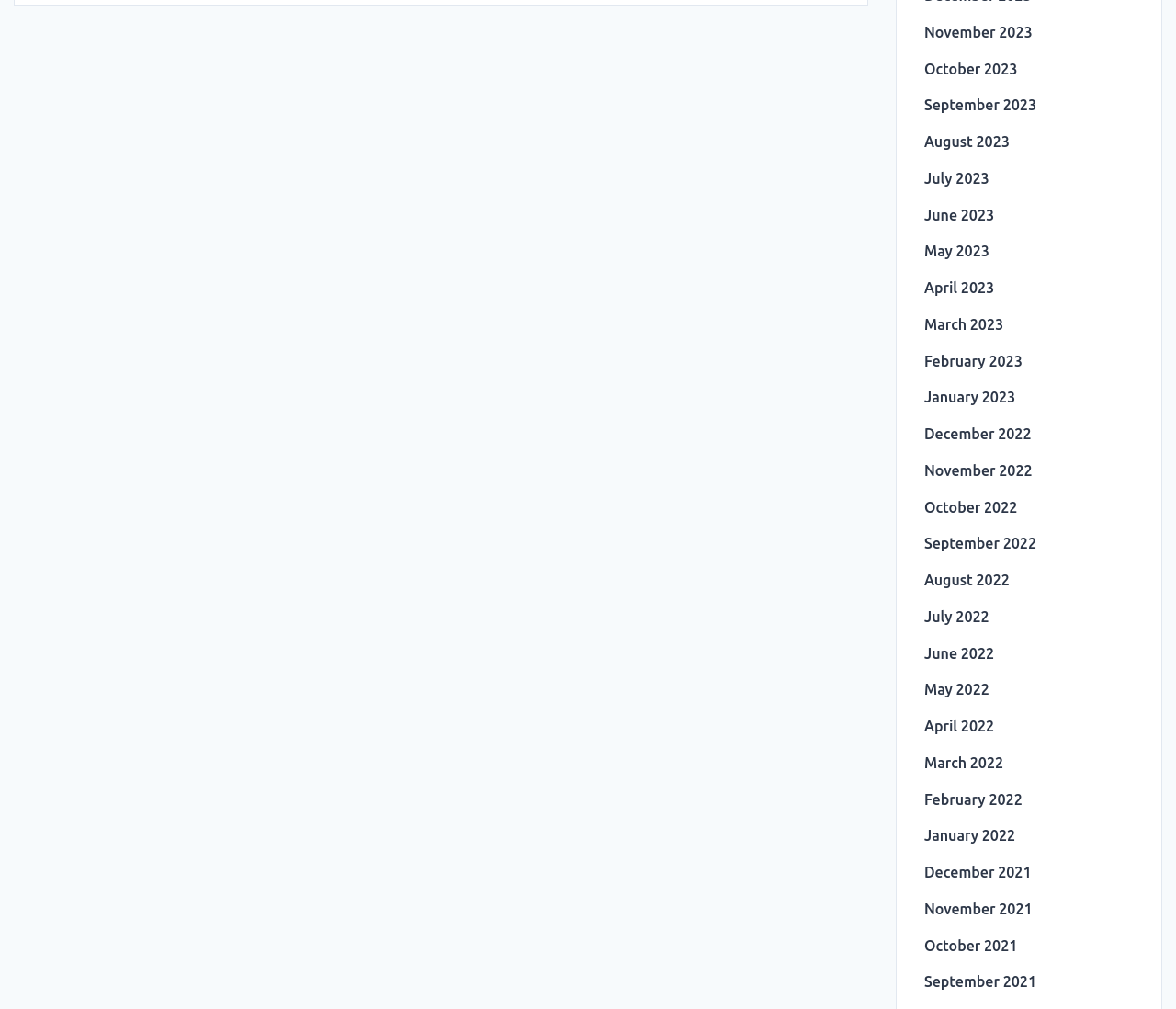How many months are listed in 2022? Refer to the image and provide a one-word or short phrase answer.

12